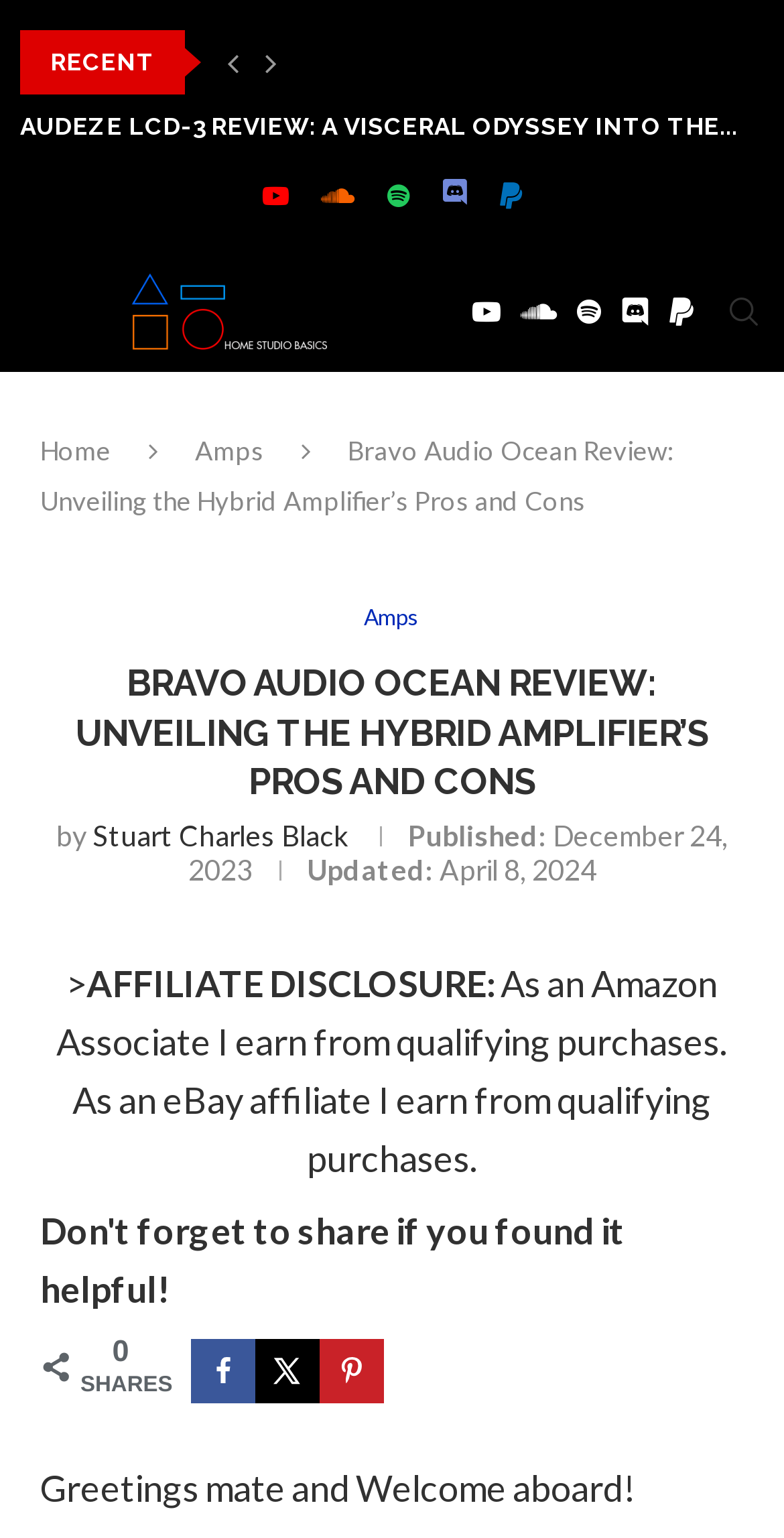Use a single word or phrase to answer this question: 
What is the date of publication of the review?

December 24, 2023